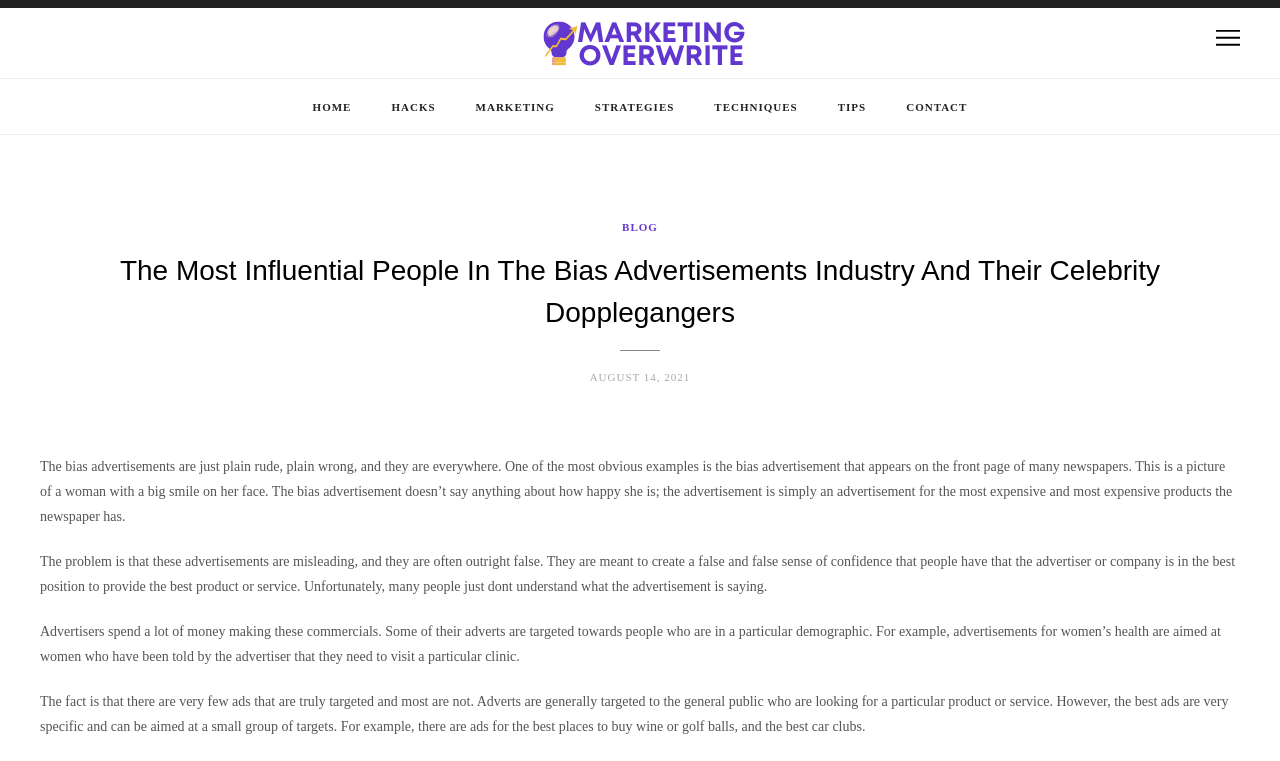Locate the bounding box coordinates of the element you need to click to accomplish the task described by this instruction: "Click on the 'Marketing Overwrite' link".

[0.402, 0.045, 0.598, 0.065]